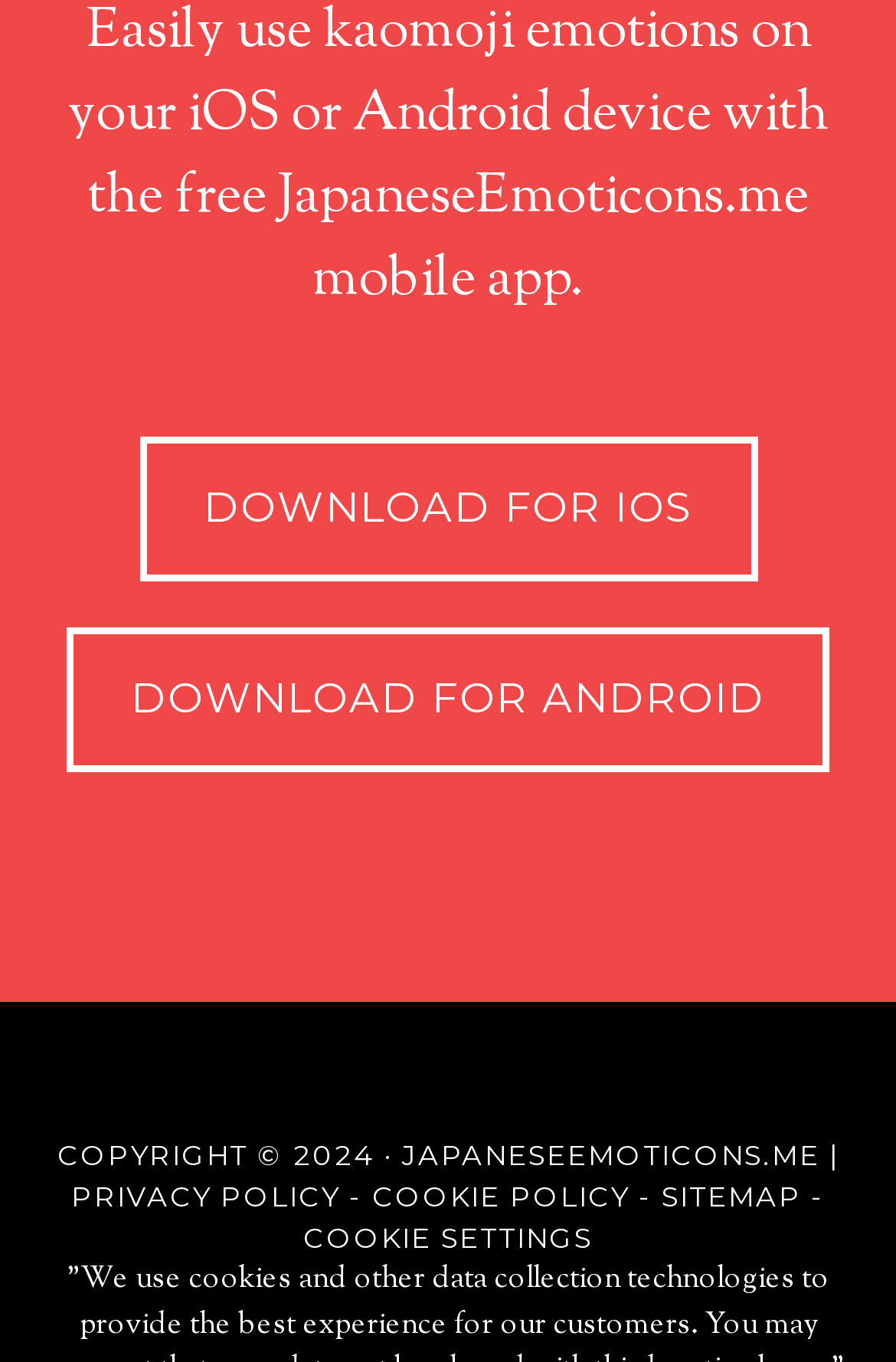What is the content of the footer section?
Provide a detailed answer to the question, using the image to inform your response.

The footer section contains static text 'COPYRIGHT © 2024 · JAPANESEEMOTICONS.ME |', which indicates the website's copyright information, and links to 'PRIVACY POLICY', 'COOKIE POLICY', and 'SITEMAP', suggesting that the website provides information about its policies and site map.